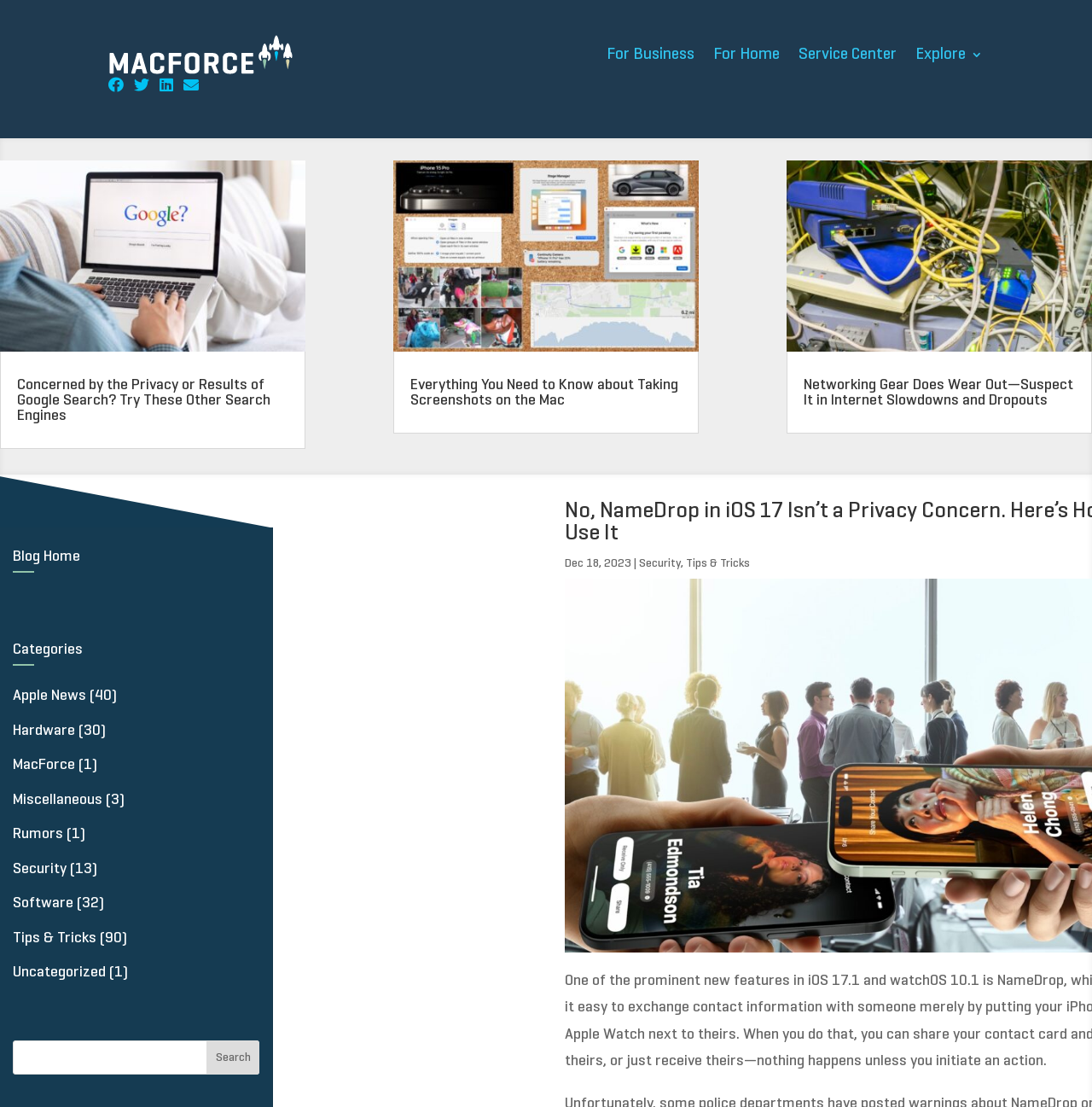What is the category related to computer security?
Provide a concise answer using a single word or phrase based on the image.

Security